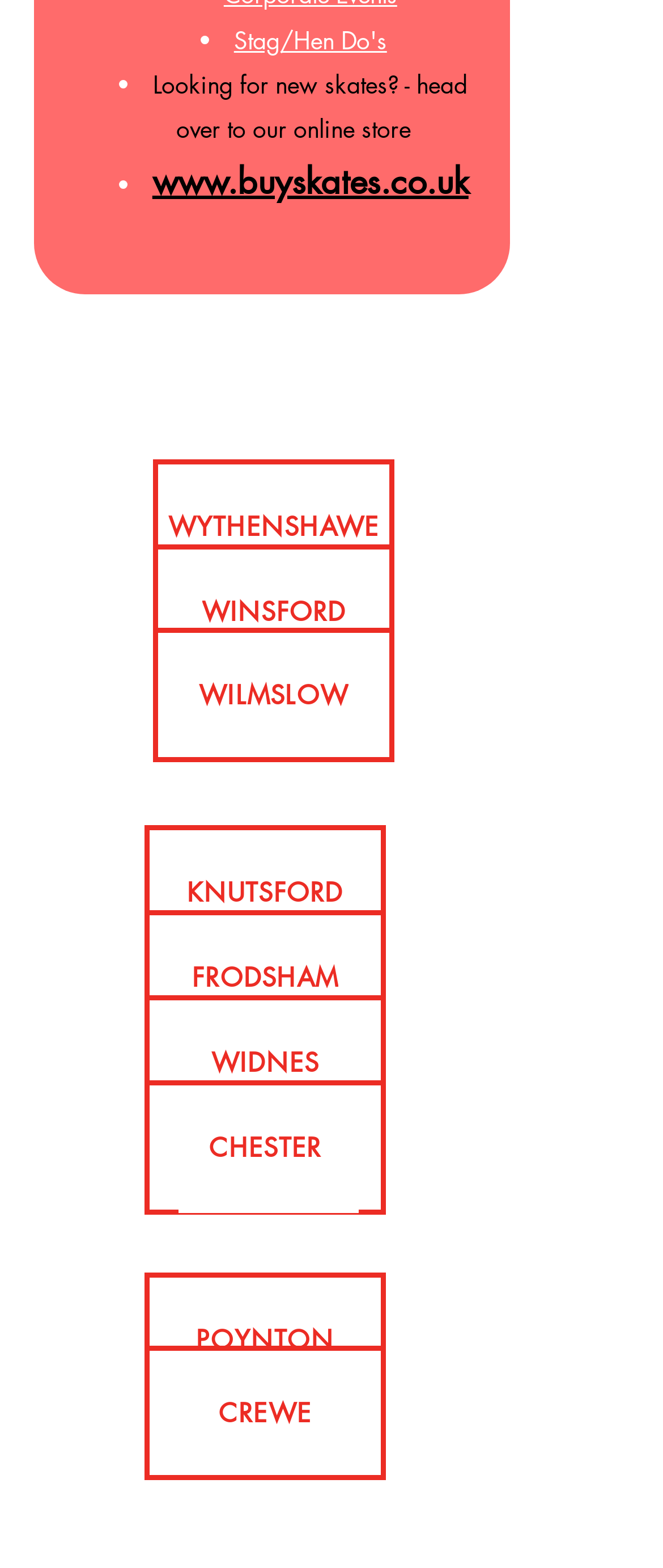What is the day of the week with the most links?
Can you provide a detailed and comprehensive answer to the question?

By examining the webpage, I noticed that there are multiple links listed under 'SATURDAY' heading, which is more than any other day of the week.